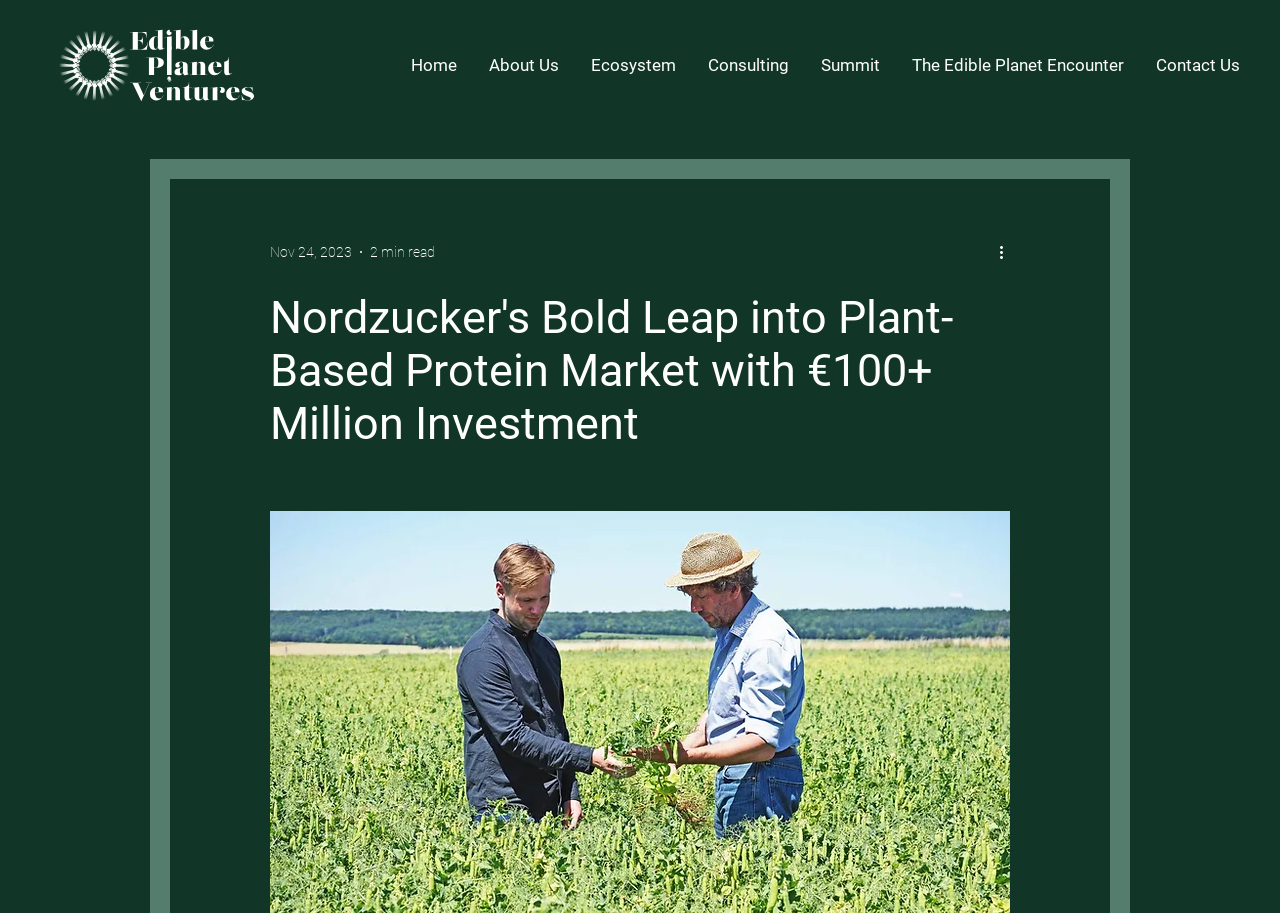Examine the image and give a thorough answer to the following question:
How long does it take to read the article?

According to the webpage, the article takes '2 min read', which is indicated below the navigation menu.